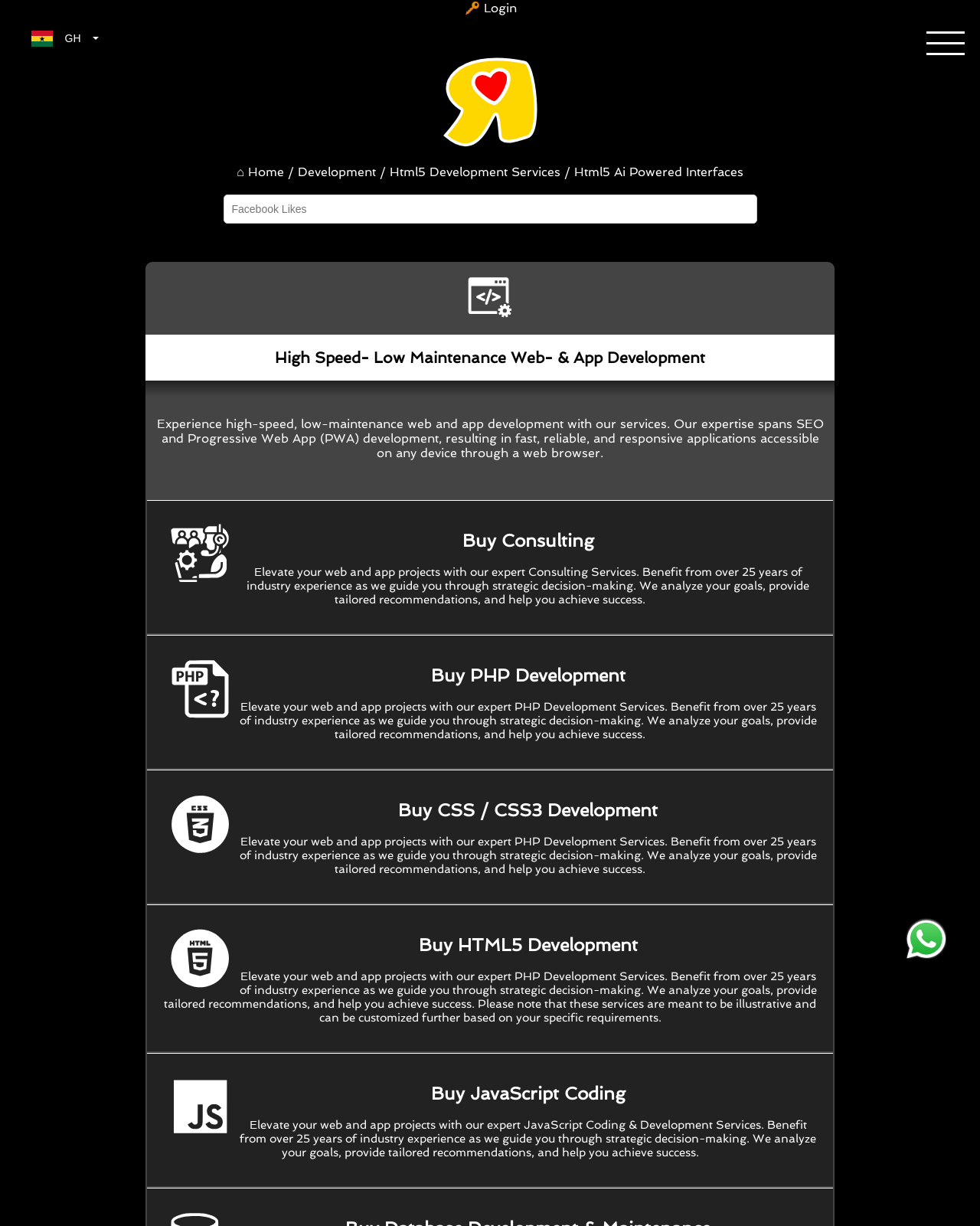How can users contact the website owners?
Answer the question in a detailed and comprehensive manner.

According to the webpage, users can contact the website owners via Whatsapp, as indicated by the link 'Contact us via Whatsapp'.